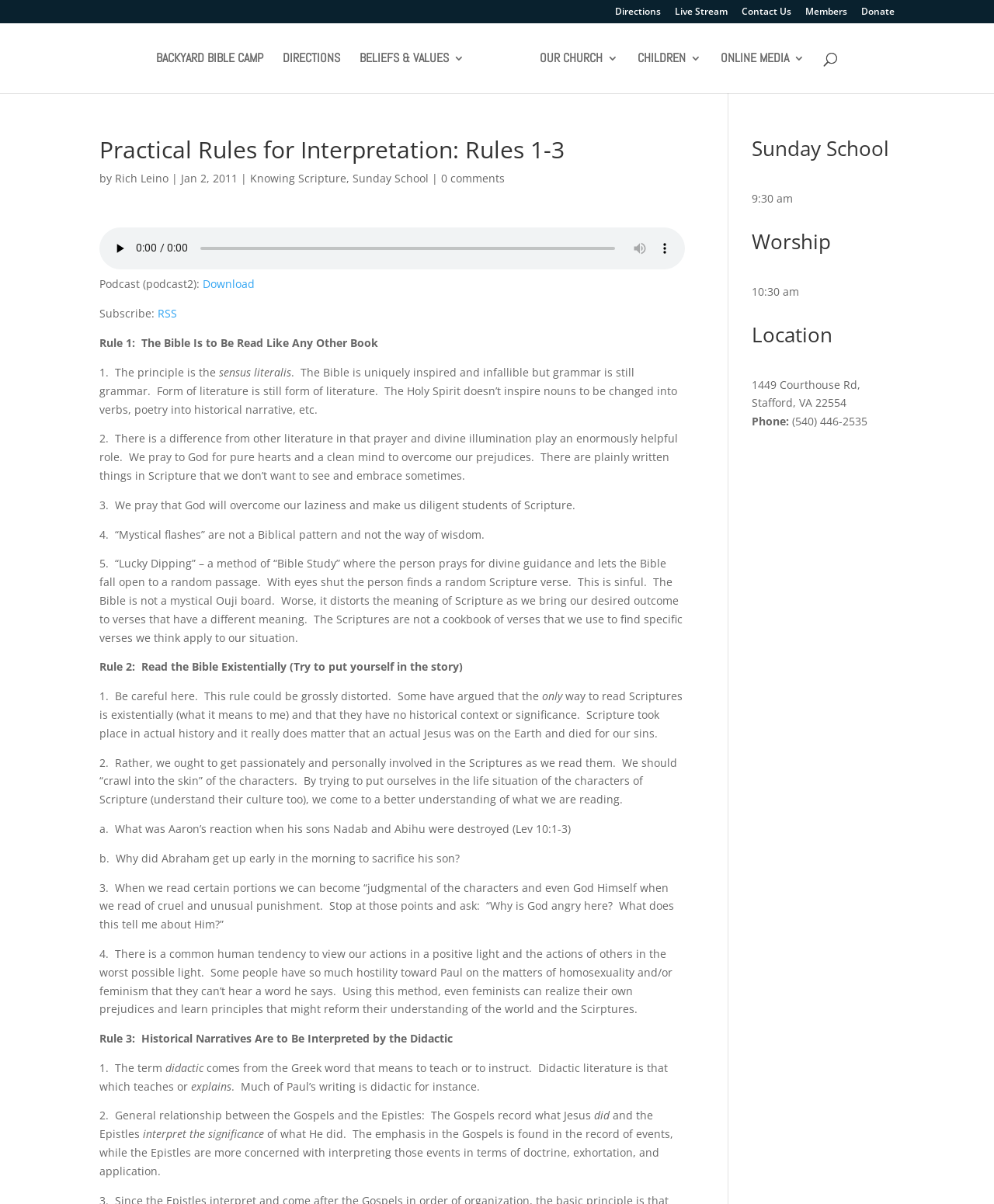Could you indicate the bounding box coordinates of the region to click in order to complete this instruction: "Visit the 'Hope of Christ Church' website".

[0.485, 0.033, 0.523, 0.078]